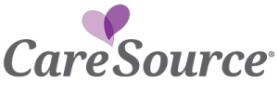What type of organization is CareSource?
Please answer the question with a detailed and comprehensive explanation.

CareSource is a nonprofit organization that provides healthcare coverage and services, particularly focused on Medicaid and Medicare managed care, with the goal of improving health outcomes for its members.